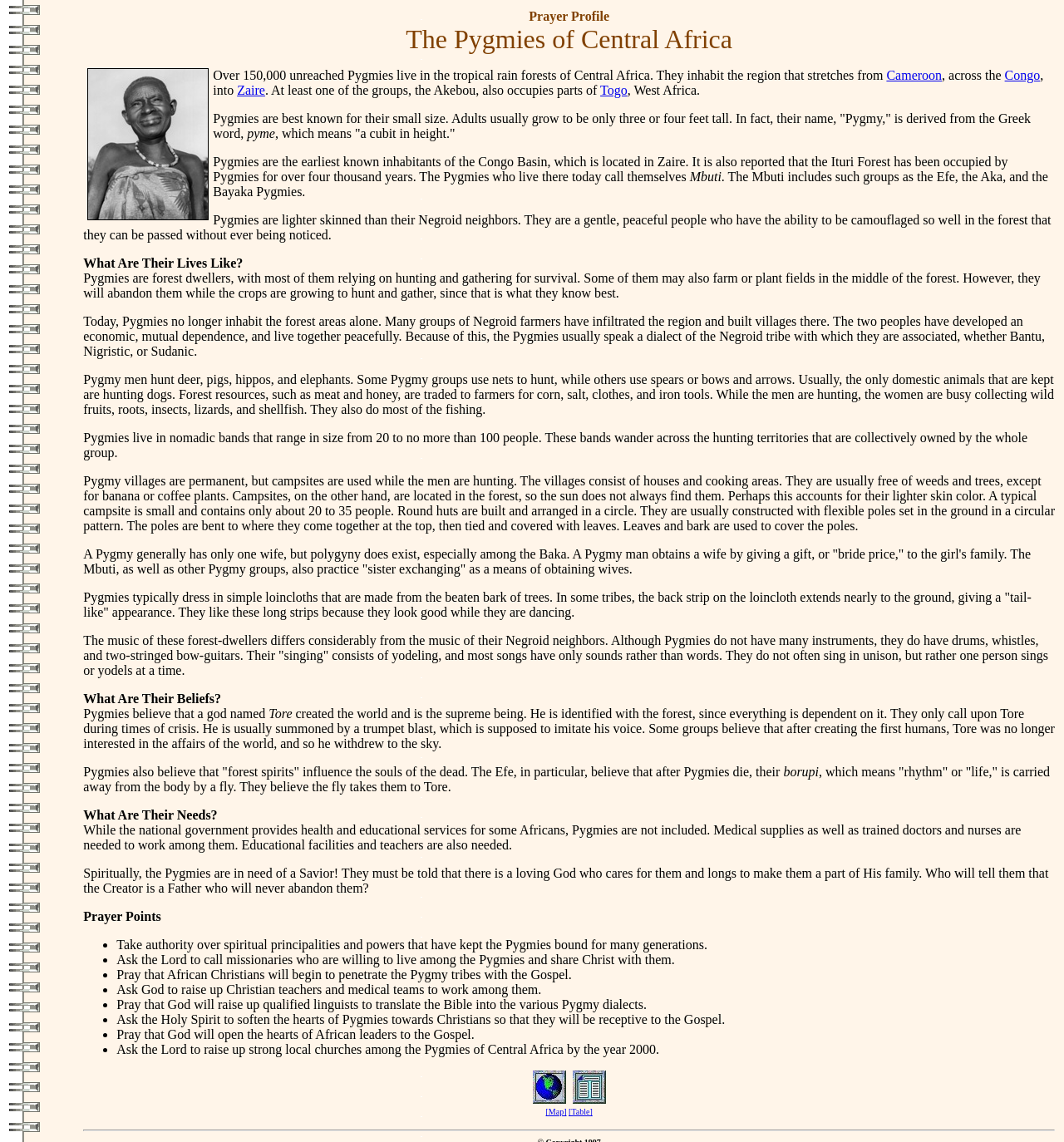Using the provided element description: "parent_node: [Map] [Table]", determine the bounding box coordinates of the corresponding UI element in the screenshot.

[0.536, 0.956, 0.571, 0.969]